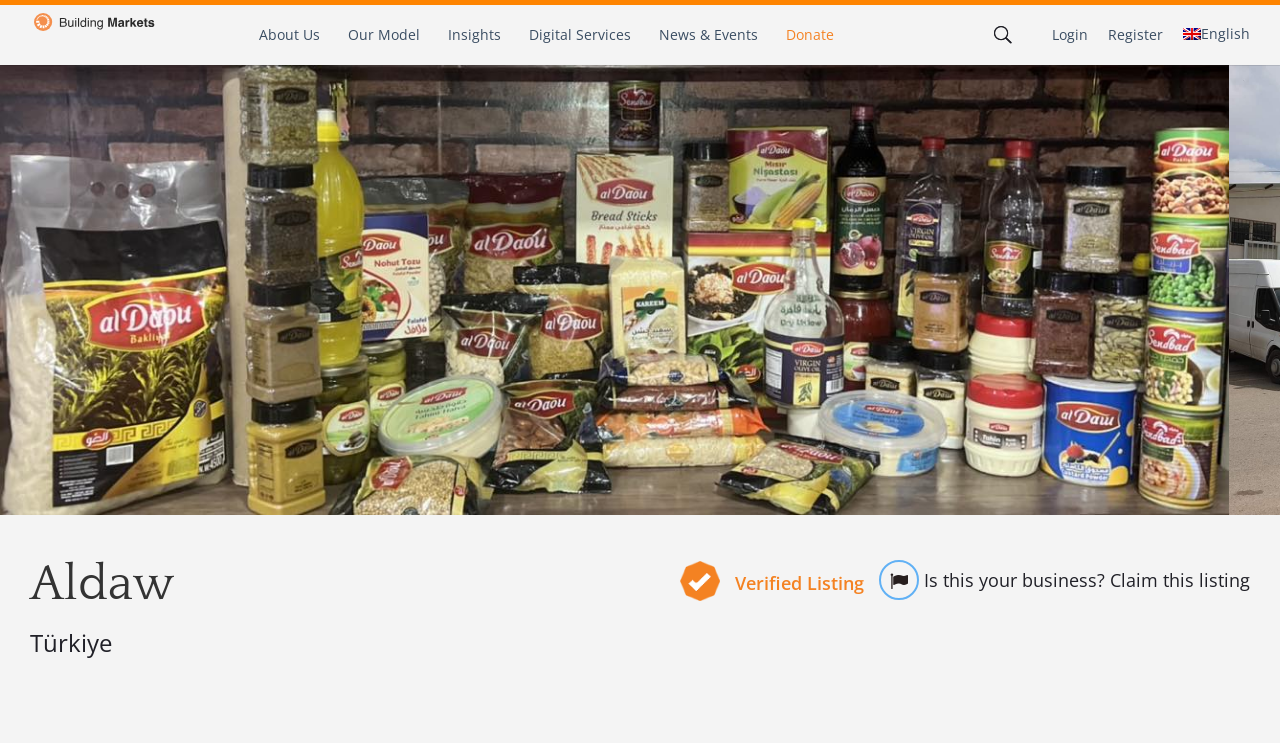Determine the bounding box coordinates of the clickable region to carry out the instruction: "go to about us page".

[0.202, 0.007, 0.25, 0.087]